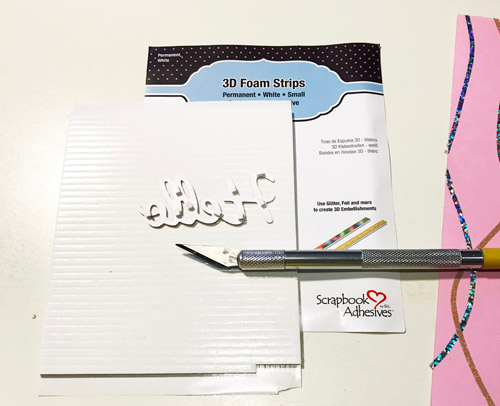Give a detailed account of everything present in the image.

The image depicts a crafting setup focused on creating a greeting card. At the forefront is a white sheet with the die-cut word "hello" that has been skillfully cut out, indicating a personalized touch for the card design. Beside it is a package of 3D Foam Strips from Scrapbook Adhesives by 3L, highlighting the materials used to elevate card elements with dimension. A precision knife rests nearby, illustrating the crafting tools necessary for intricate work. In the background, colorful card materials hint at a vibrant and festive card-making project, aligning with the theme of celebrating the year 2021. This composition suggests a creative process where layering and texture are critical to the final design, offering a glimpse into the detailed steps involved in card crafting.